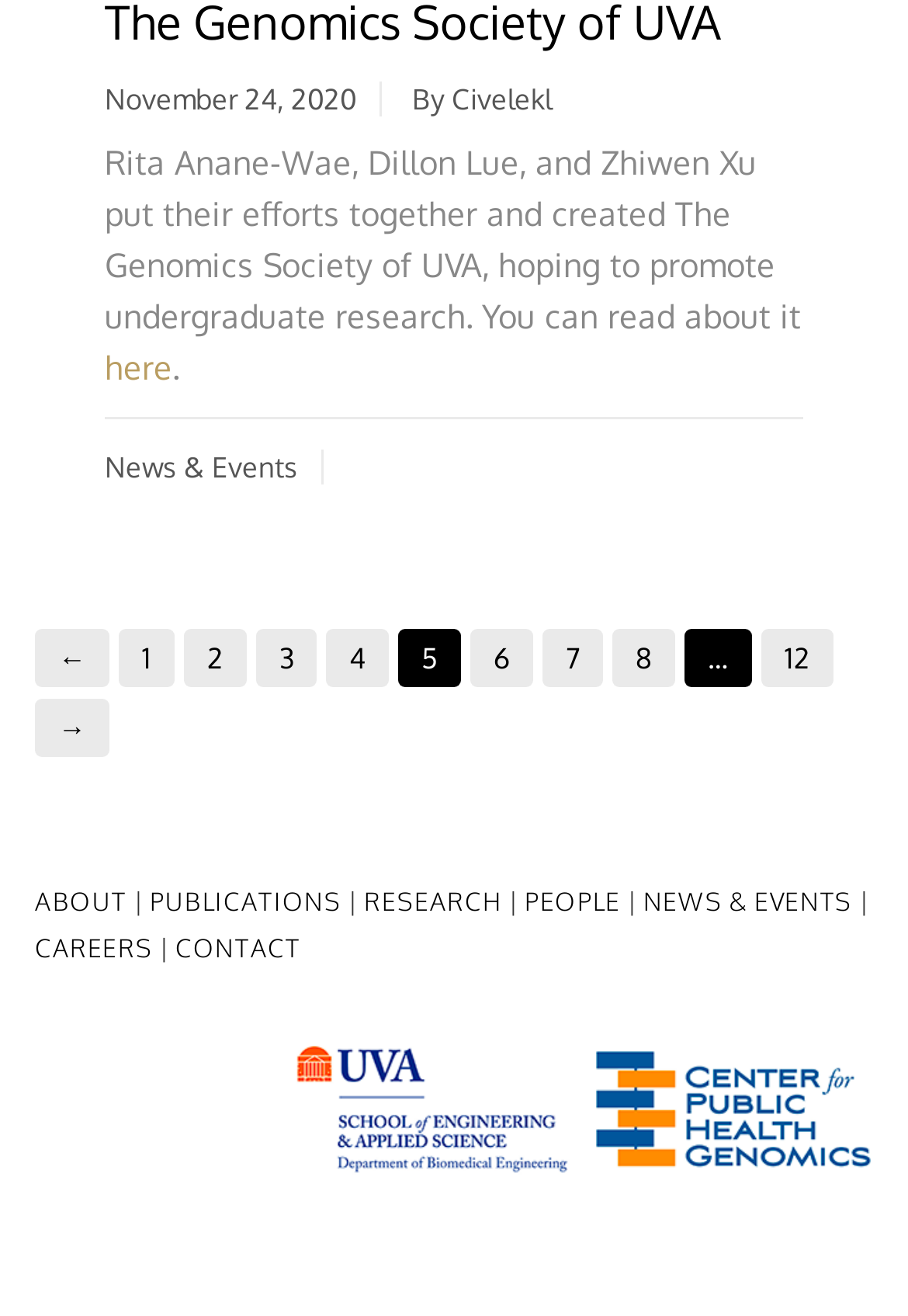Identify the bounding box coordinates of the element that should be clicked to fulfill this task: "Click on the 'CONTACT' link". The coordinates should be provided as four float numbers between 0 and 1, i.e., [left, top, right, bottom].

[0.193, 0.708, 0.331, 0.733]